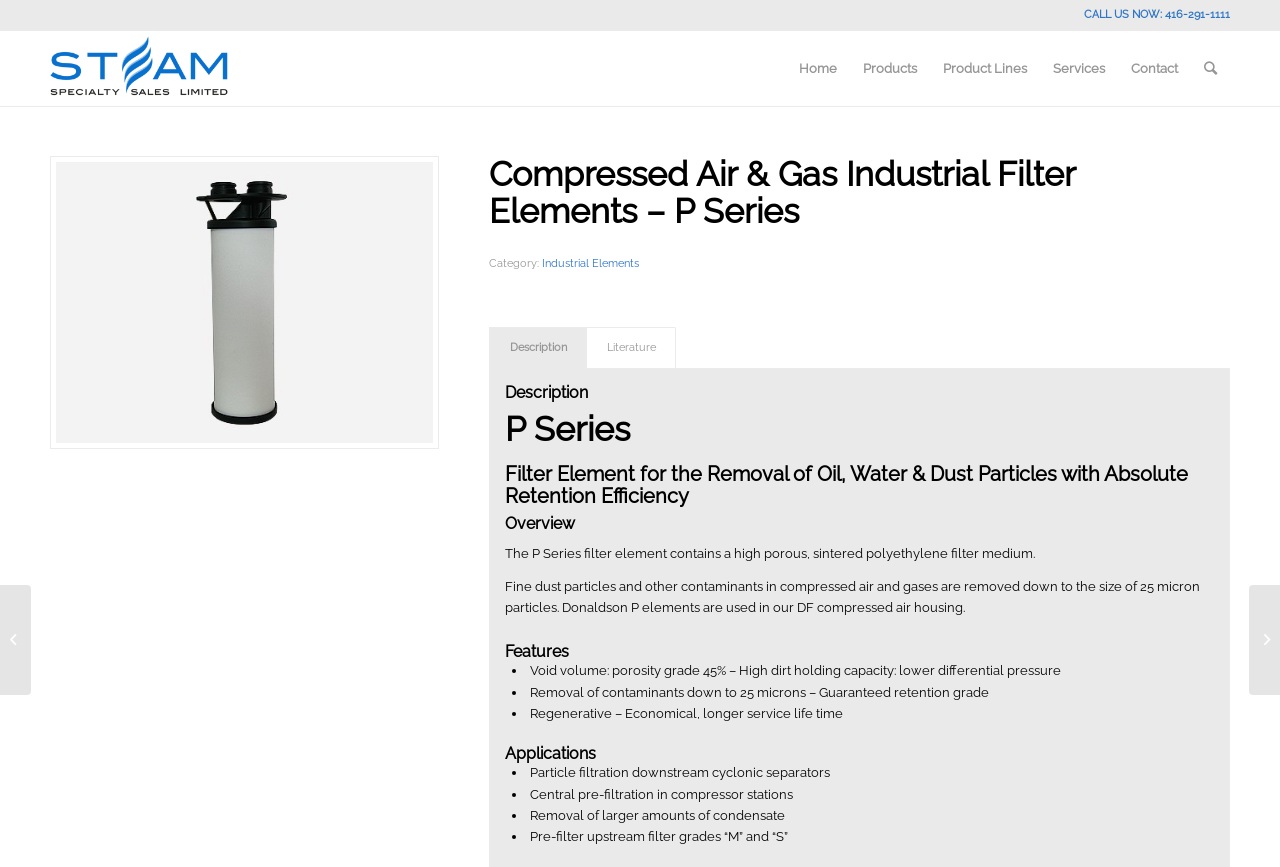Find the bounding box coordinates of the clickable area that will achieve the following instruction: "Call the company".

[0.847, 0.009, 0.961, 0.024]